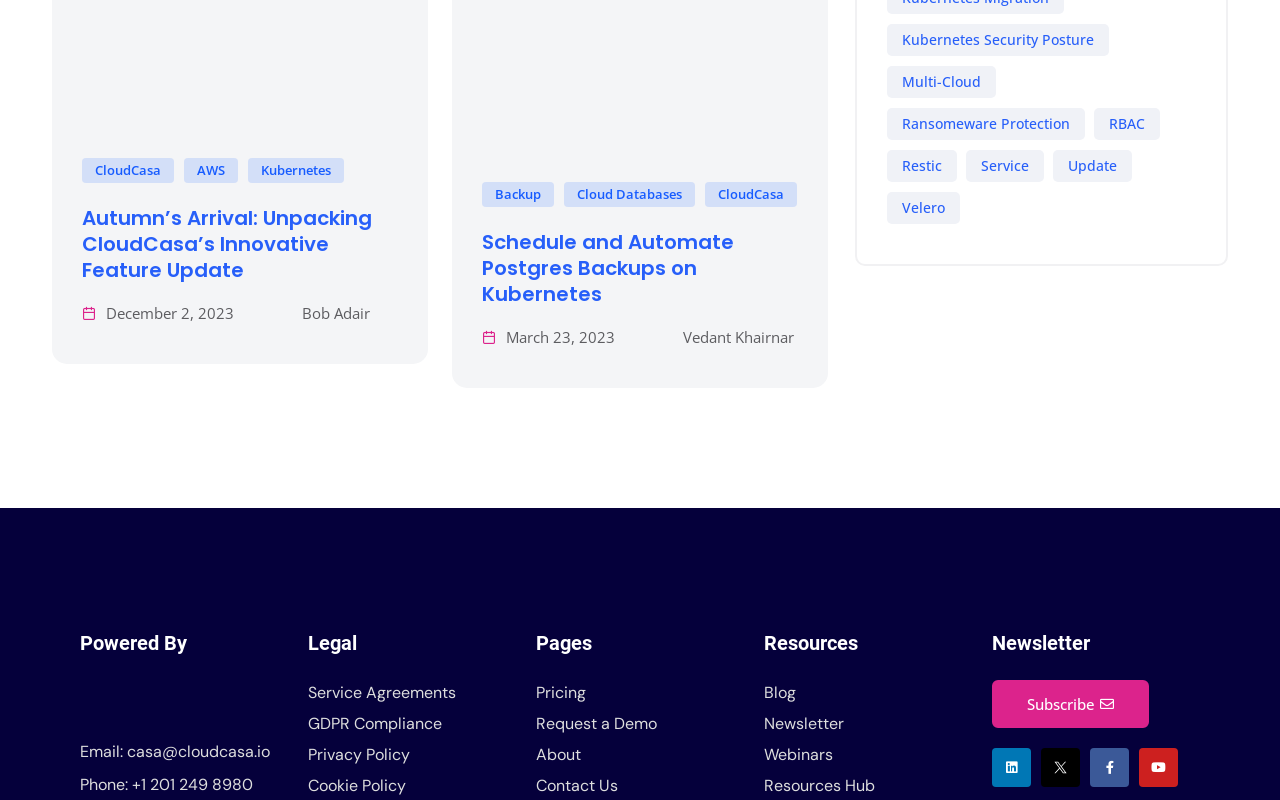Provide your answer to the question using just one word or phrase: What is the contact information provided at the bottom of the page?

Email and Phone